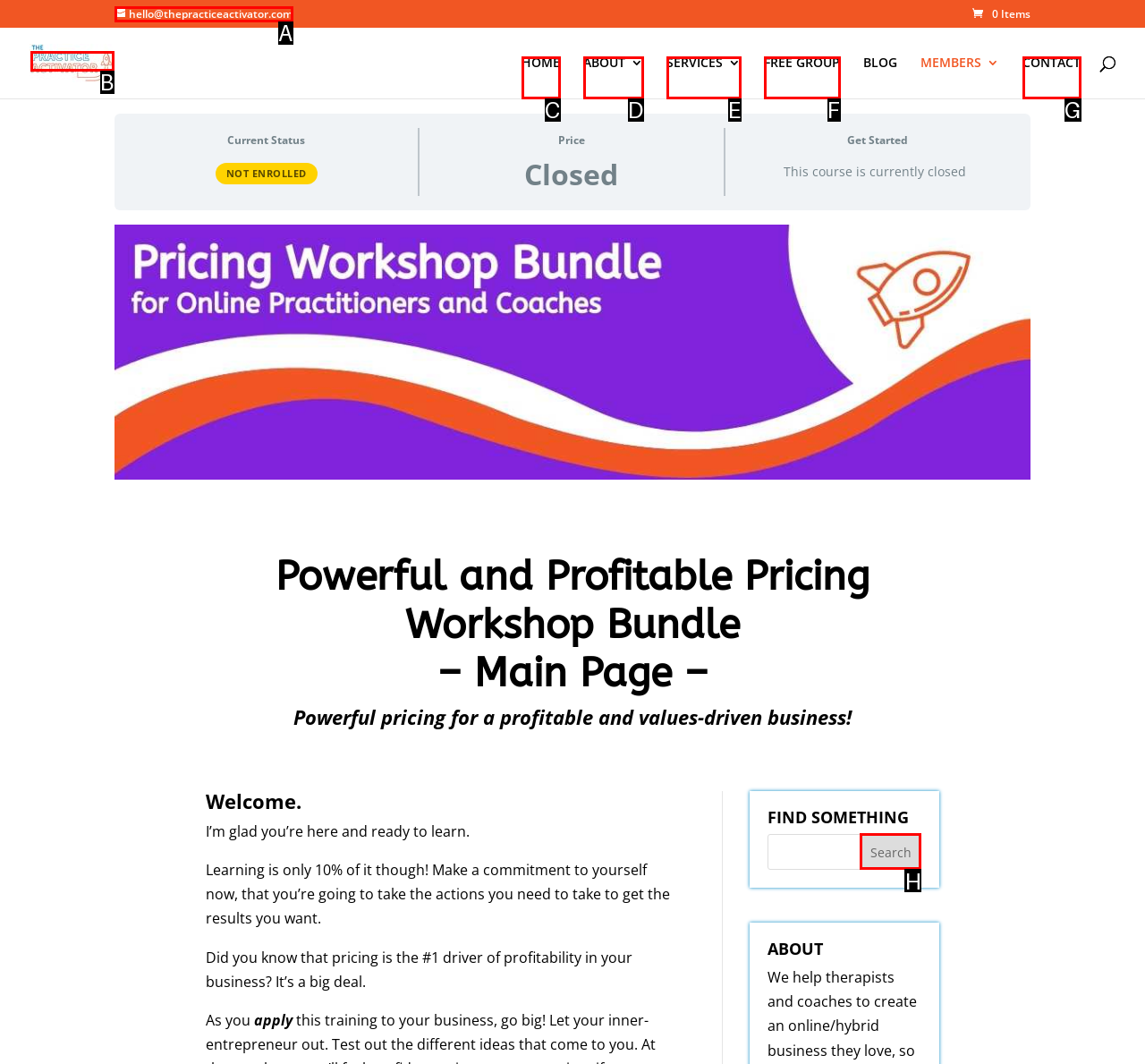Based on the description: FREE GROUP, select the HTML element that best fits. Reply with the letter of the correct choice from the options given.

F